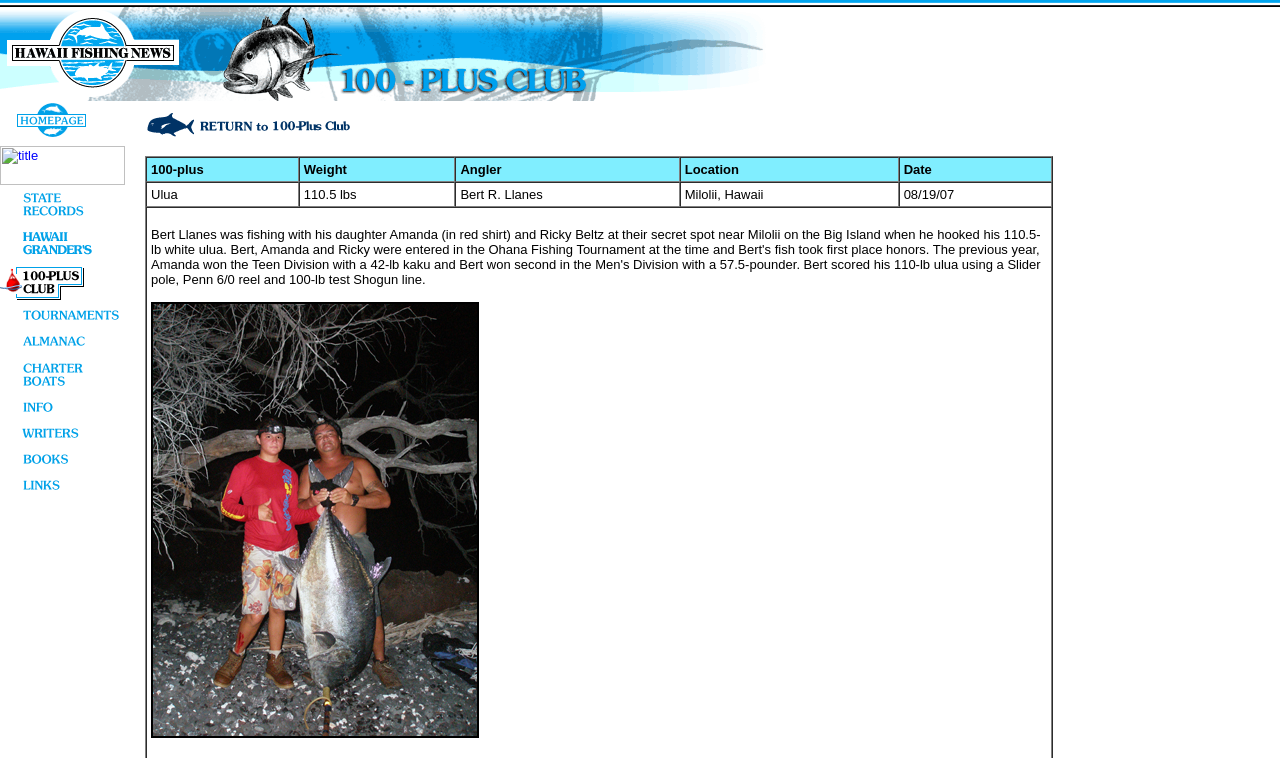Explain the features and main sections of the webpage comprehensively.

The webpage is about the "100-Plus Club Details". At the top, there is a row with a spacer image taking up the full width. Below it, there is a row with a "100-plus club" image on the left, followed by a series of links with accompanying images, including "home", "title", "staterecords", "grander", "100-plus club", "tournaments", "almanac", "charterboats", "info", "writers", "title", and "links". These links and images are aligned vertically and take up the full width of the page.

To the right of the "100-plus club" image, there is a spacer image, and then a link "return to list" with an accompanying image. Below this, there is a grid with five columns labeled "100-plus", "Weight", "Angler", "Location", and "Date". The grid has two rows, with the first row containing header information and the second row containing data, including "Ulua", "110.5 lbs", "Bert R. Llanes", "Milolii, Hawaii", and "08/19/07". There is also a large image on the right side of the page, taking up most of the vertical space.